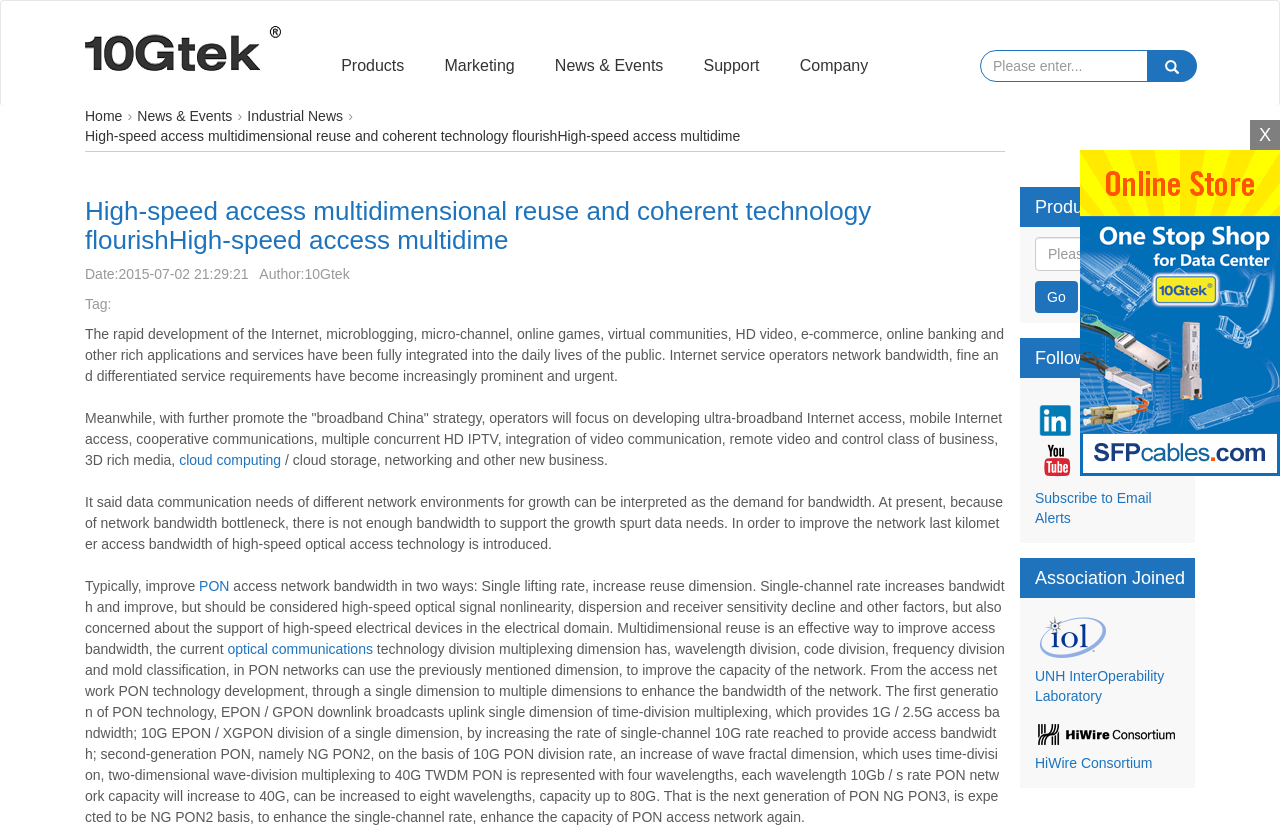Create an elaborate caption for the webpage.

This webpage is about 10Gtek, a company that provides optical modules and twinax cables for data center and super computing solutions. At the top of the page, there is a logo and a navigation menu with links to "Products", "Marketing", "News & Events", "Support", and "Company". Below the navigation menu, there is a search bar with a "Go" button.

The main content of the page is an article about high-speed access, multidimensional reuse, and coherent technology. The article is divided into several sections, each with a heading and a block of text. The text discusses the development of the Internet, the increasing demand for bandwidth, and the introduction of high-speed optical access technology to improve network bandwidth.

There are several links and images scattered throughout the article, including links to related topics such as "cloud computing" and "PON" (Passive Optical Network), as well as images that appear to be diagrams or charts related to the topic.

On the right side of the page, there are several sections, including "Products Search", "Follow 10Gtek", and "Association Joined". The "Products Search" section has a search bar and a "Go" button. The "Follow 10Gtek" section has links to social media platforms, and the "Association Joined" section has logos and links to organizations that 10Gtek is associated with.

At the bottom of the page, there is a link to "Subscribe to Email Alerts" and a link to "X" which appears to be a close button. There is also a banner advertisement for SFPcables.com, a website that sells SFP cables.